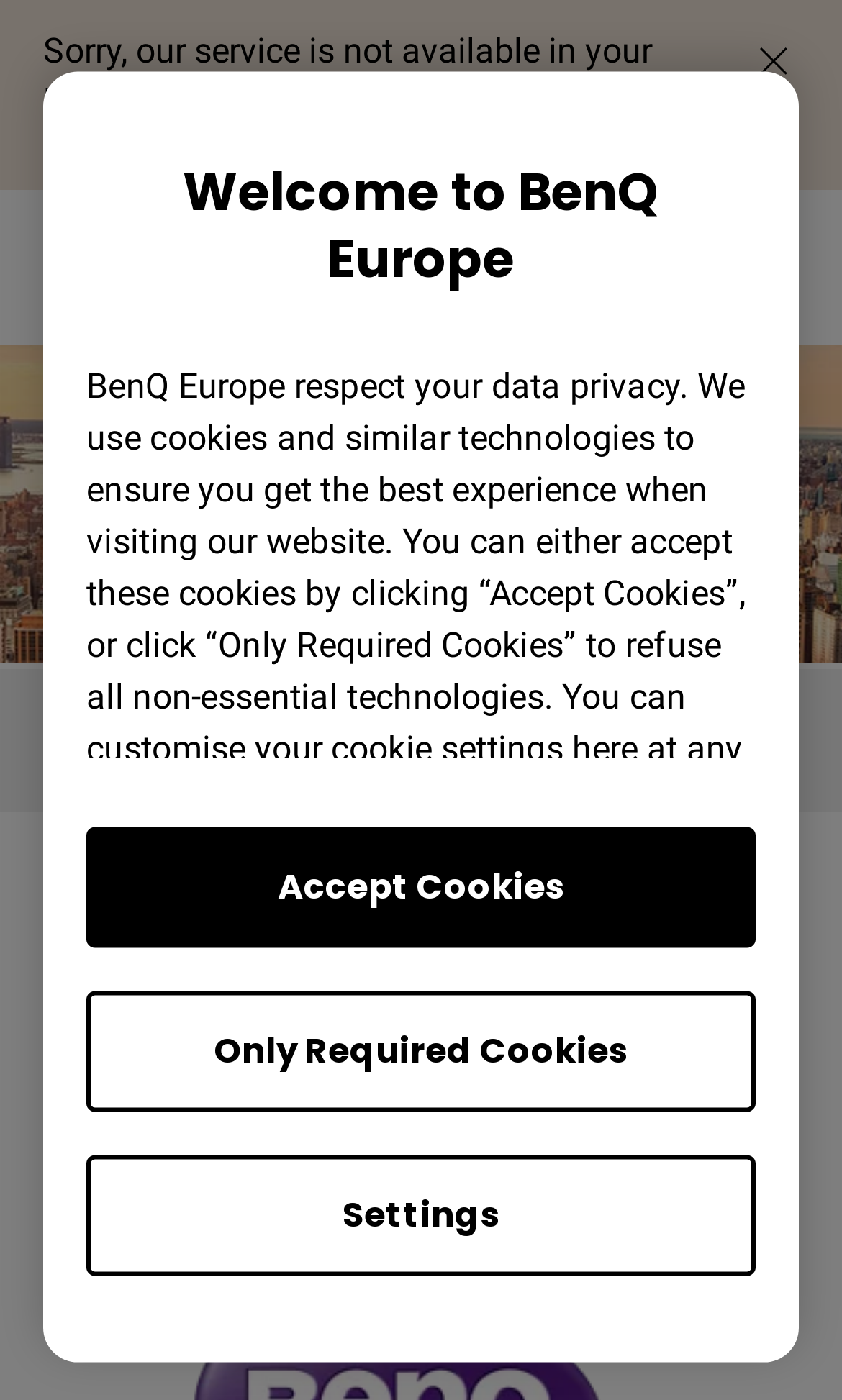Identify the bounding box for the described UI element: "Only Required Cookies".

[0.103, 0.707, 0.897, 0.794]